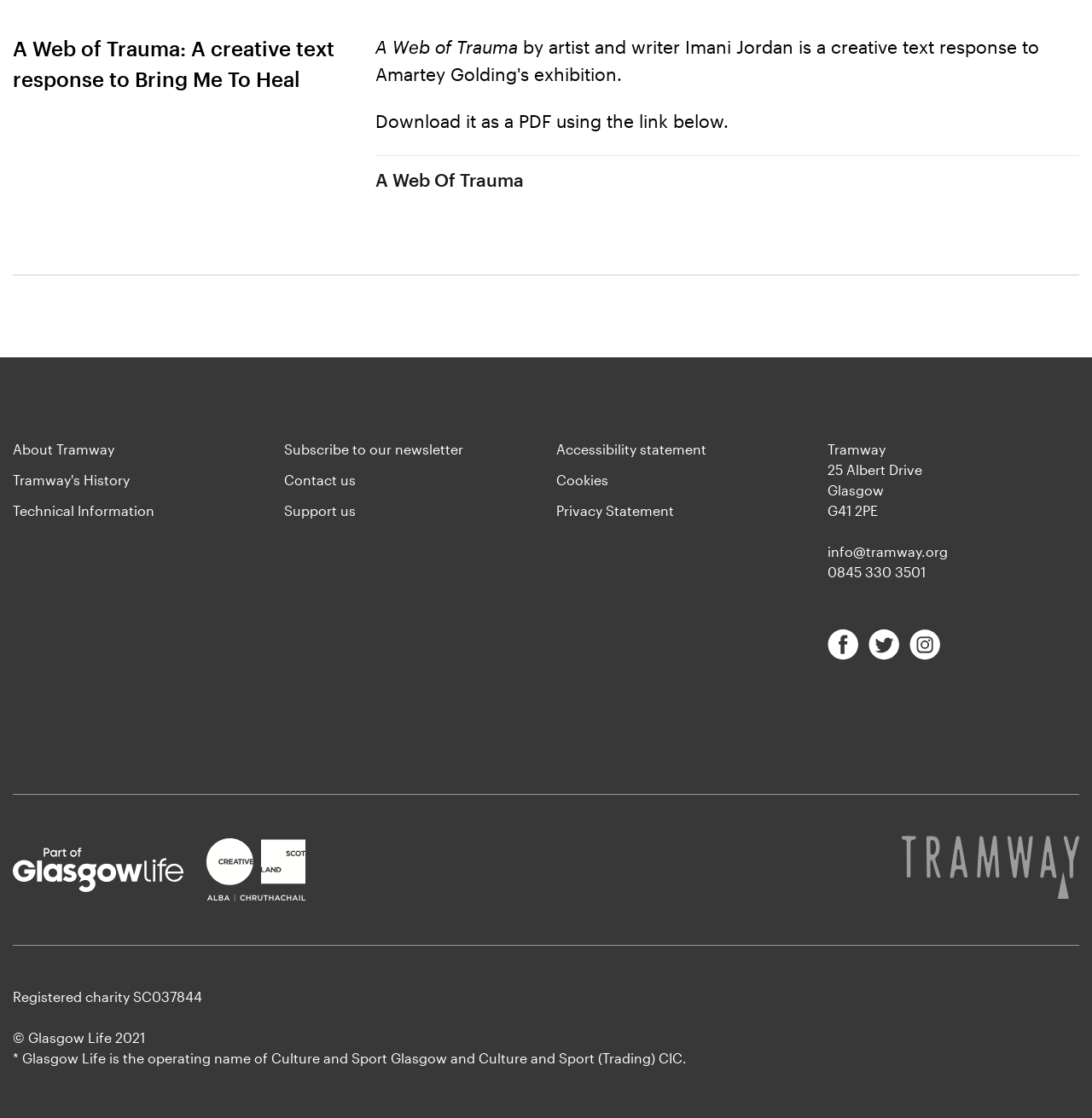Determine the bounding box coordinates of the region to click in order to accomplish the following instruction: "Learn about Tramway's history". Provide the coordinates as four float numbers between 0 and 1, specifically [left, top, right, bottom].

[0.012, 0.422, 0.119, 0.436]